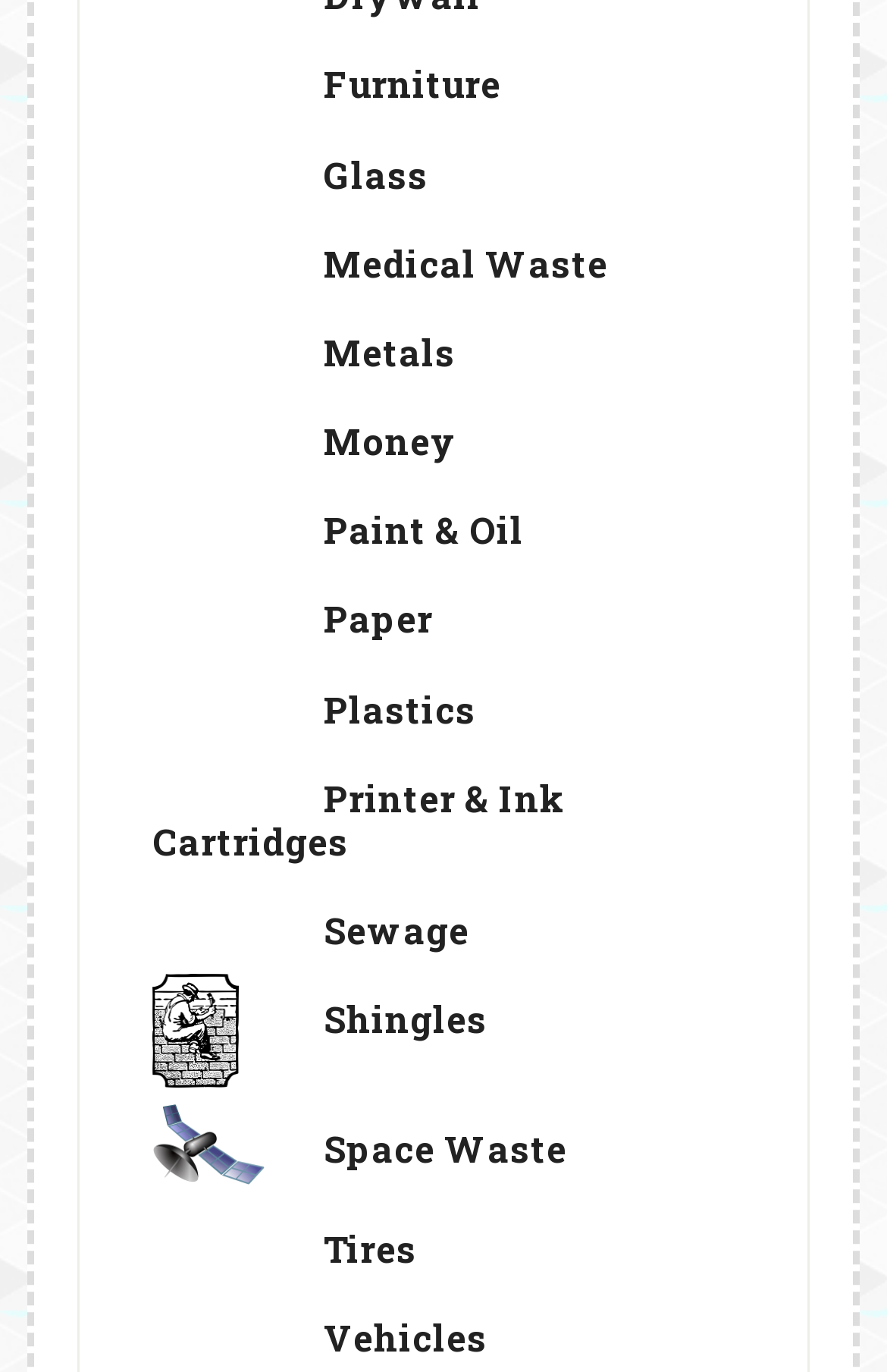Determine the bounding box coordinates for the area that needs to be clicked to fulfill this task: "Learn about Paint & Oil". The coordinates must be given as four float numbers between 0 and 1, i.e., [left, top, right, bottom].

[0.365, 0.369, 0.59, 0.403]